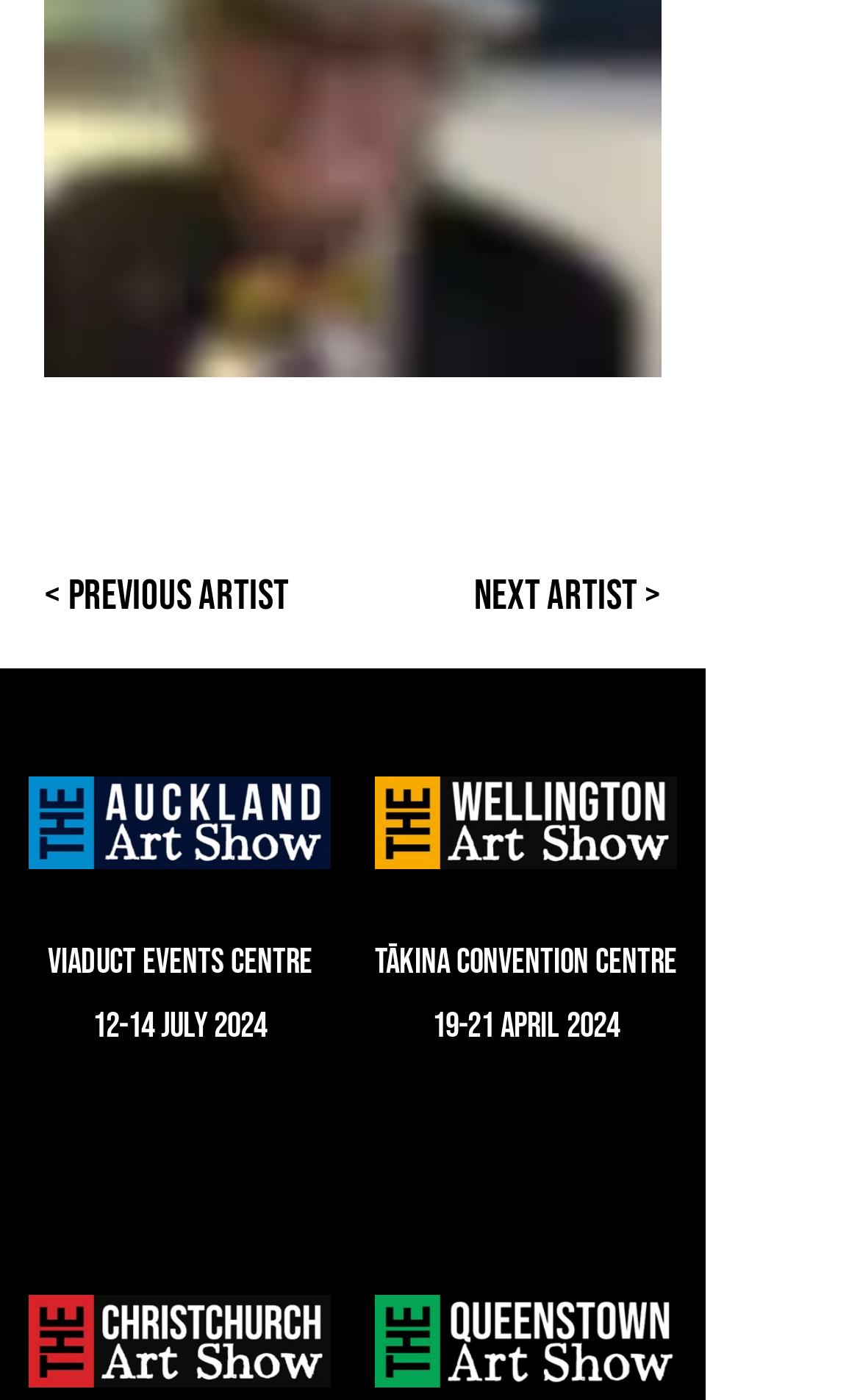Predict the bounding box of the UI element based on this description: "parent_node: < All Exhibiting Artists".

[0.051, 0.299, 0.564, 0.365]